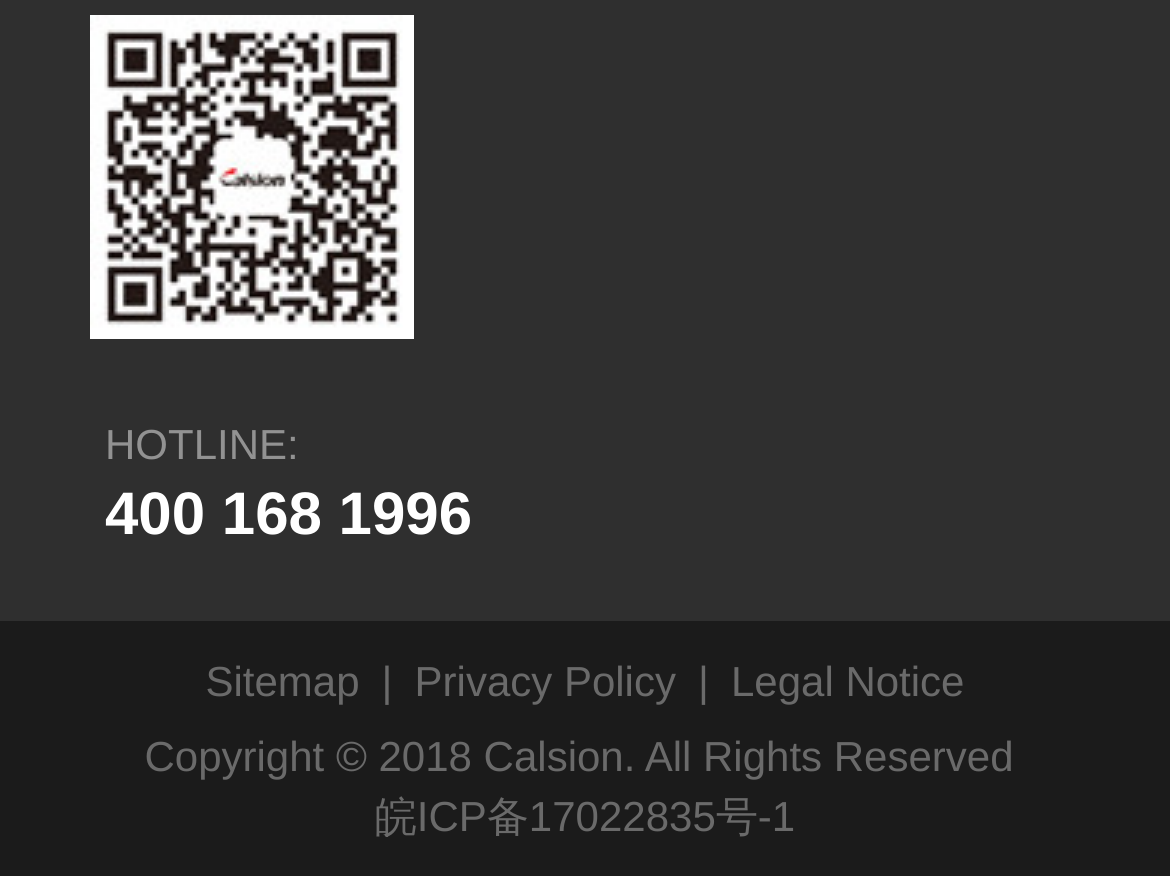Can you give a detailed response to the following question using the information from the image? What is the copyright year?

I found the copyright year by looking at the static text element that says 'Copyright © 2018 Calsion. All Rights Reserved'.